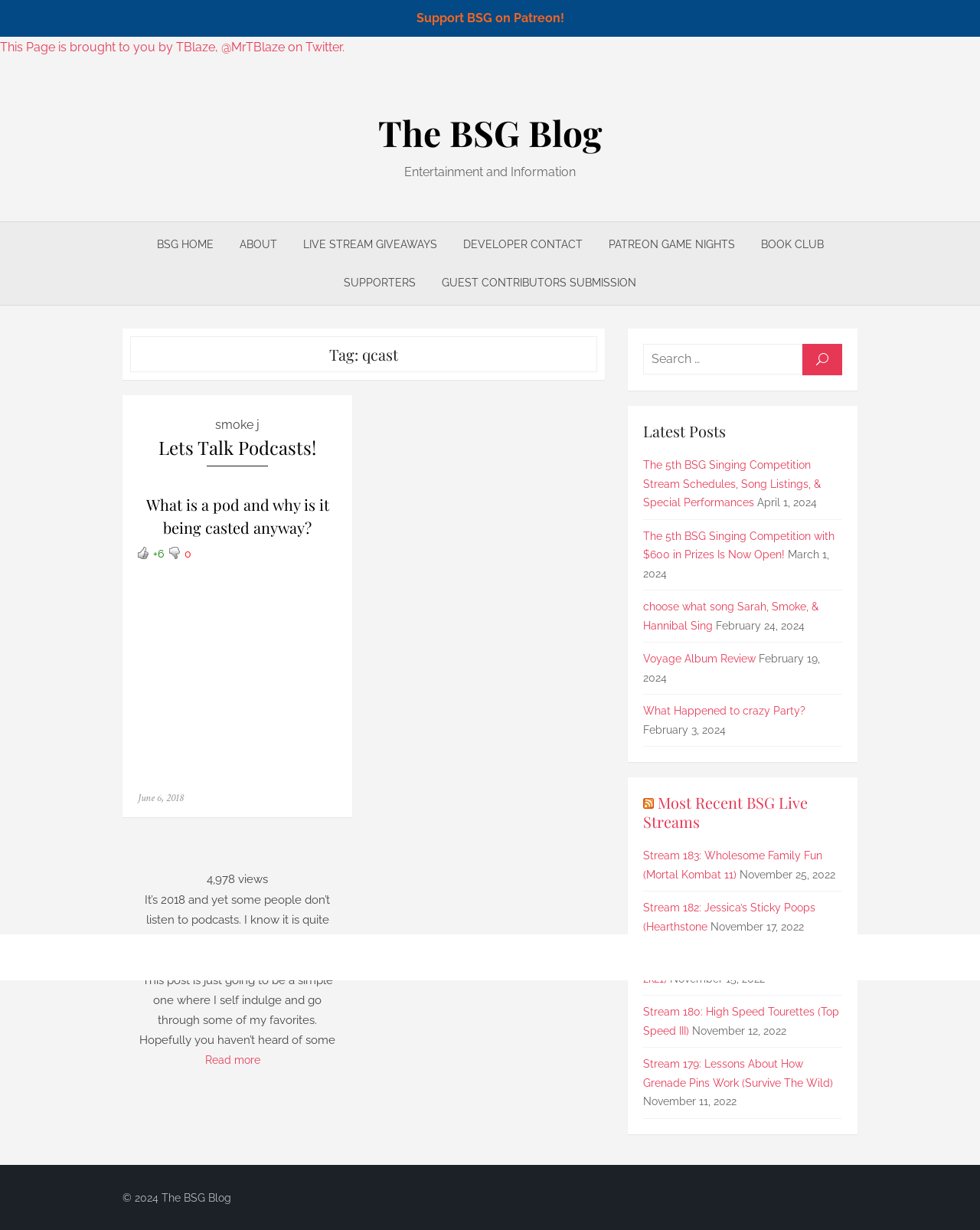Please specify the bounding box coordinates for the clickable region that will help you carry out the instruction: "Search for something".

[0.656, 0.28, 0.819, 0.305]